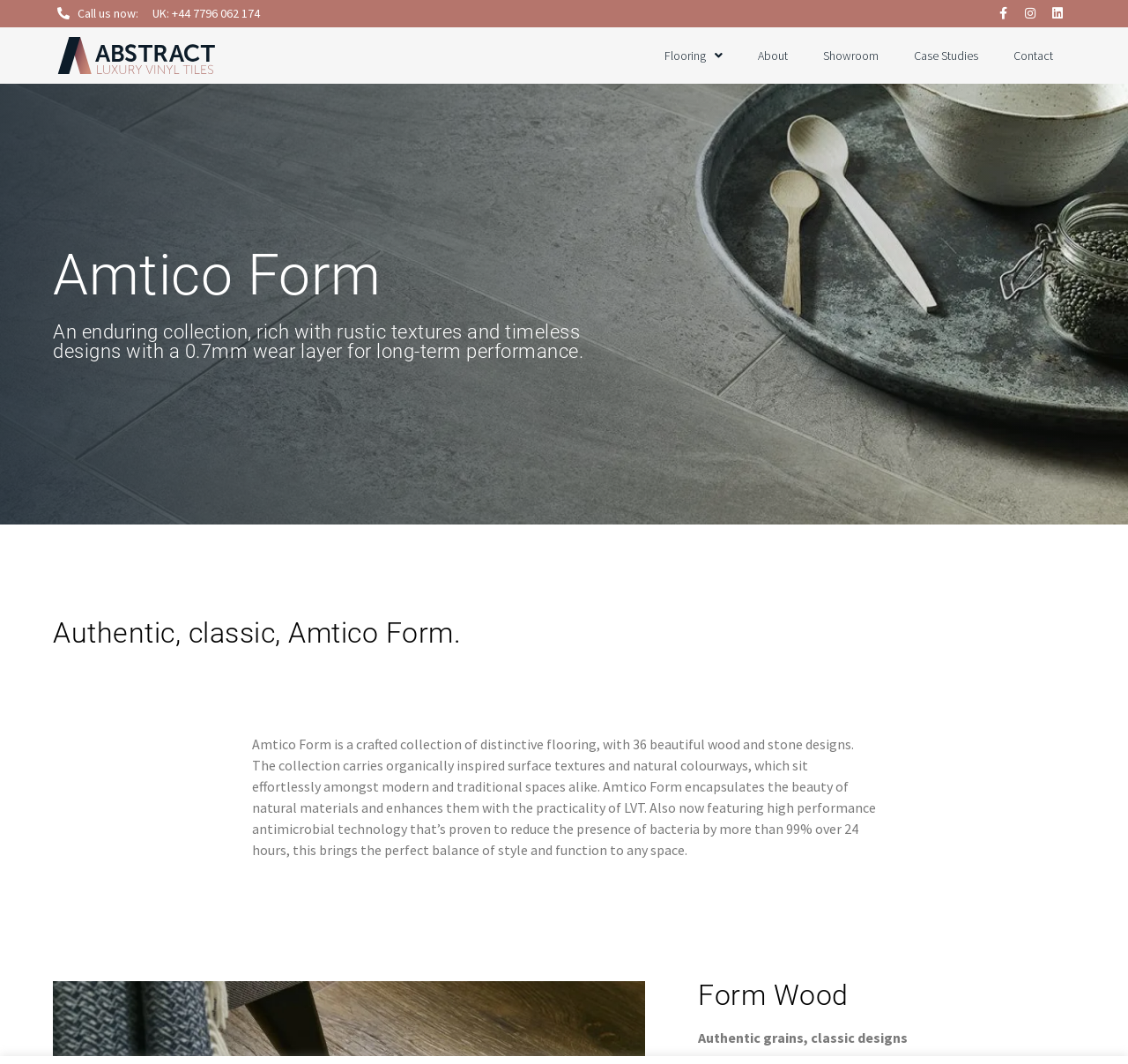Please determine the bounding box coordinates of the area that needs to be clicked to complete this task: 'View Case Studies'. The coordinates must be four float numbers between 0 and 1, formatted as [left, top, right, bottom].

[0.795, 0.04, 0.883, 0.065]